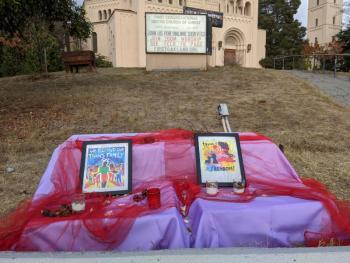What is the significance of the church in the backdrop?
Look at the image and answer the question with a single word or phrase.

Blend of spirituality and activism